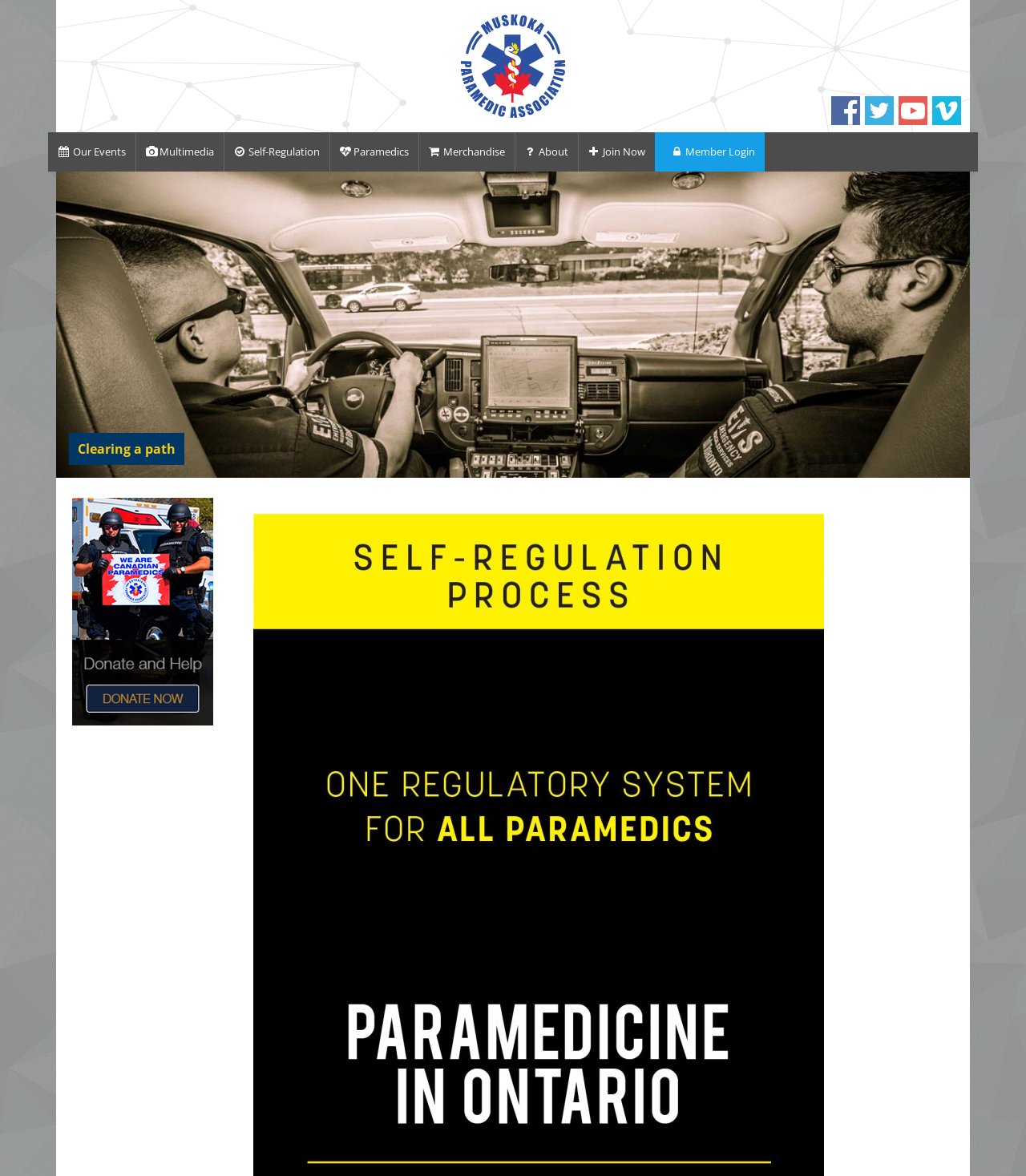Kindly determine the bounding box coordinates for the area that needs to be clicked to execute this instruction: "Go to the 'Paramedics' page".

[0.321, 0.112, 0.409, 0.146]